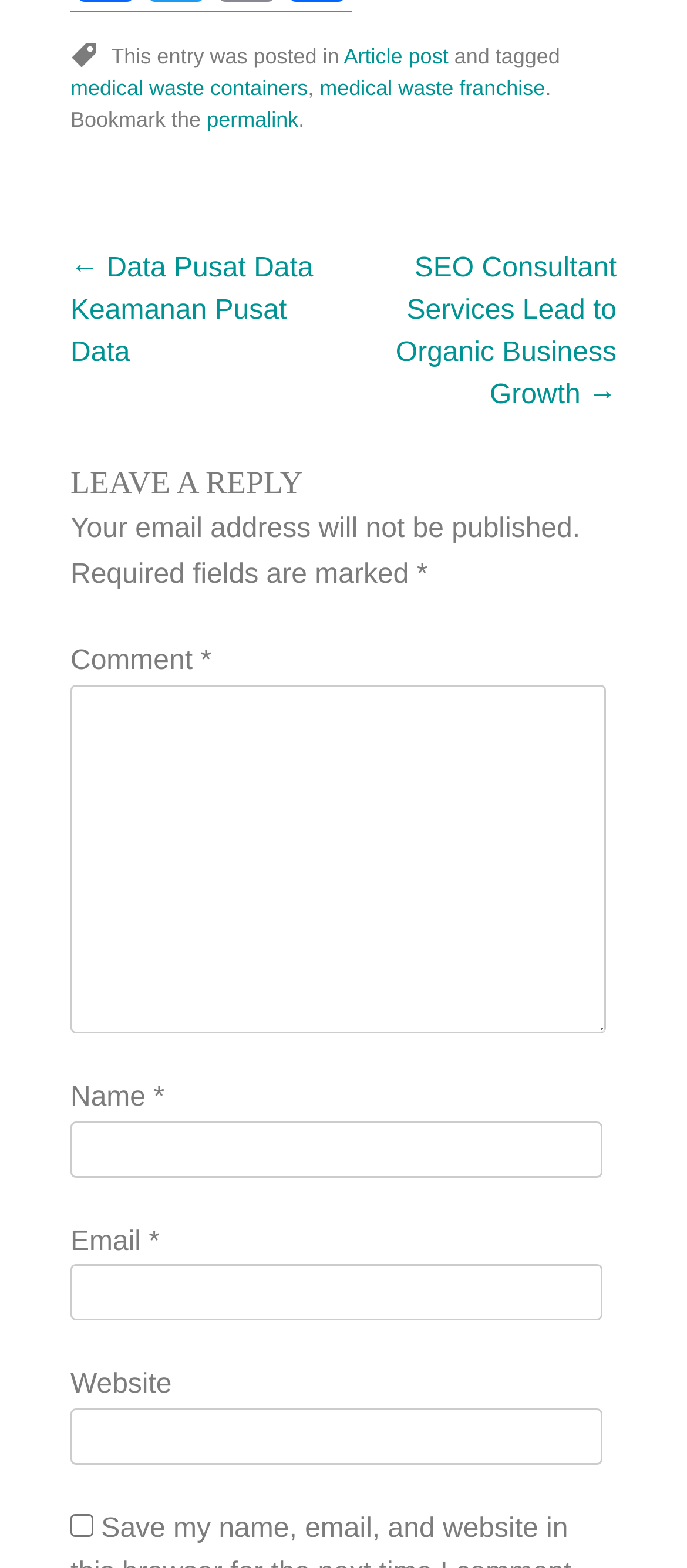Pinpoint the bounding box coordinates of the area that must be clicked to complete this instruction: "Click on the user 'UniGeezer'".

None